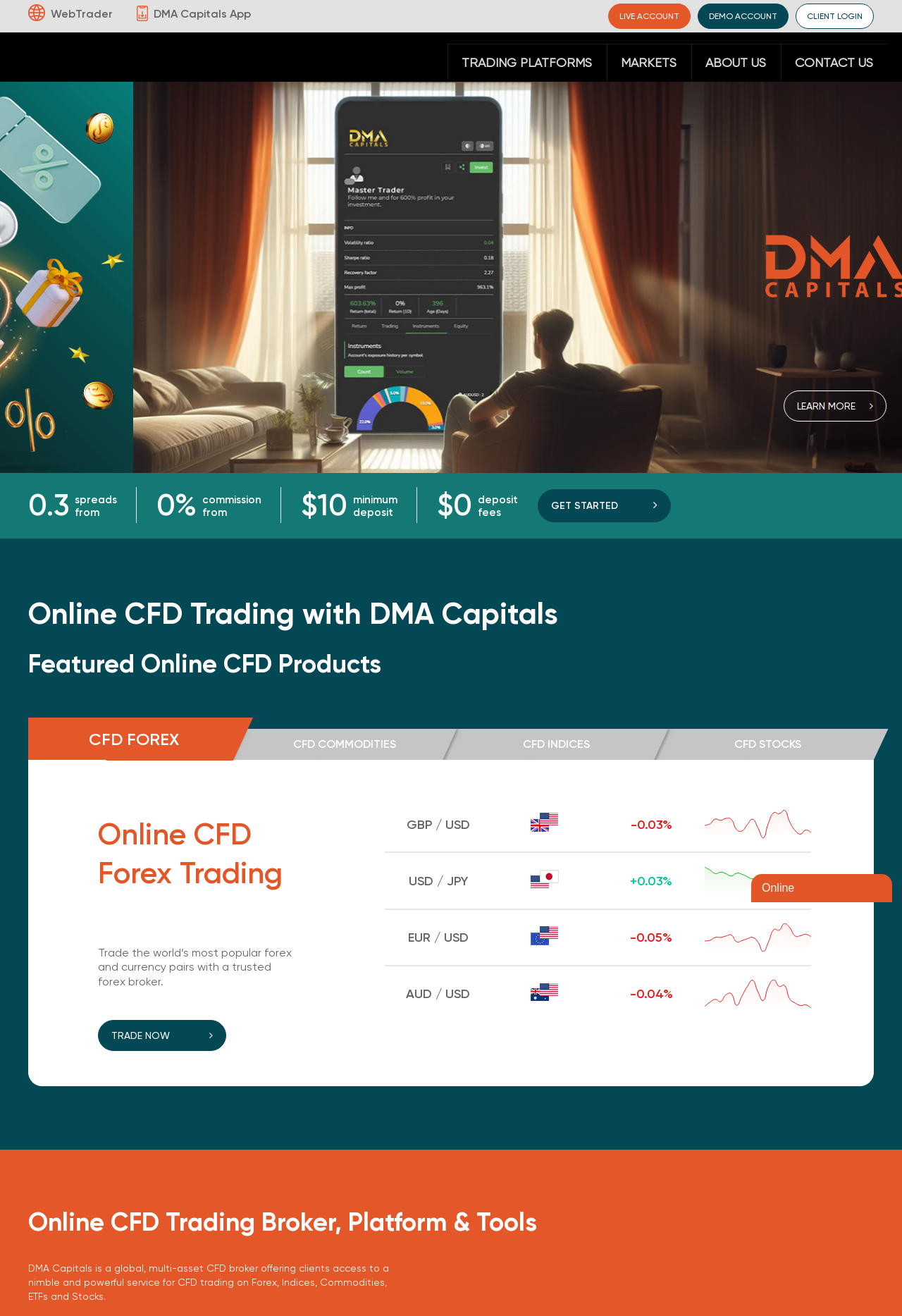Please identify the bounding box coordinates of the area I need to click to accomplish the following instruction: "Contact us".

None